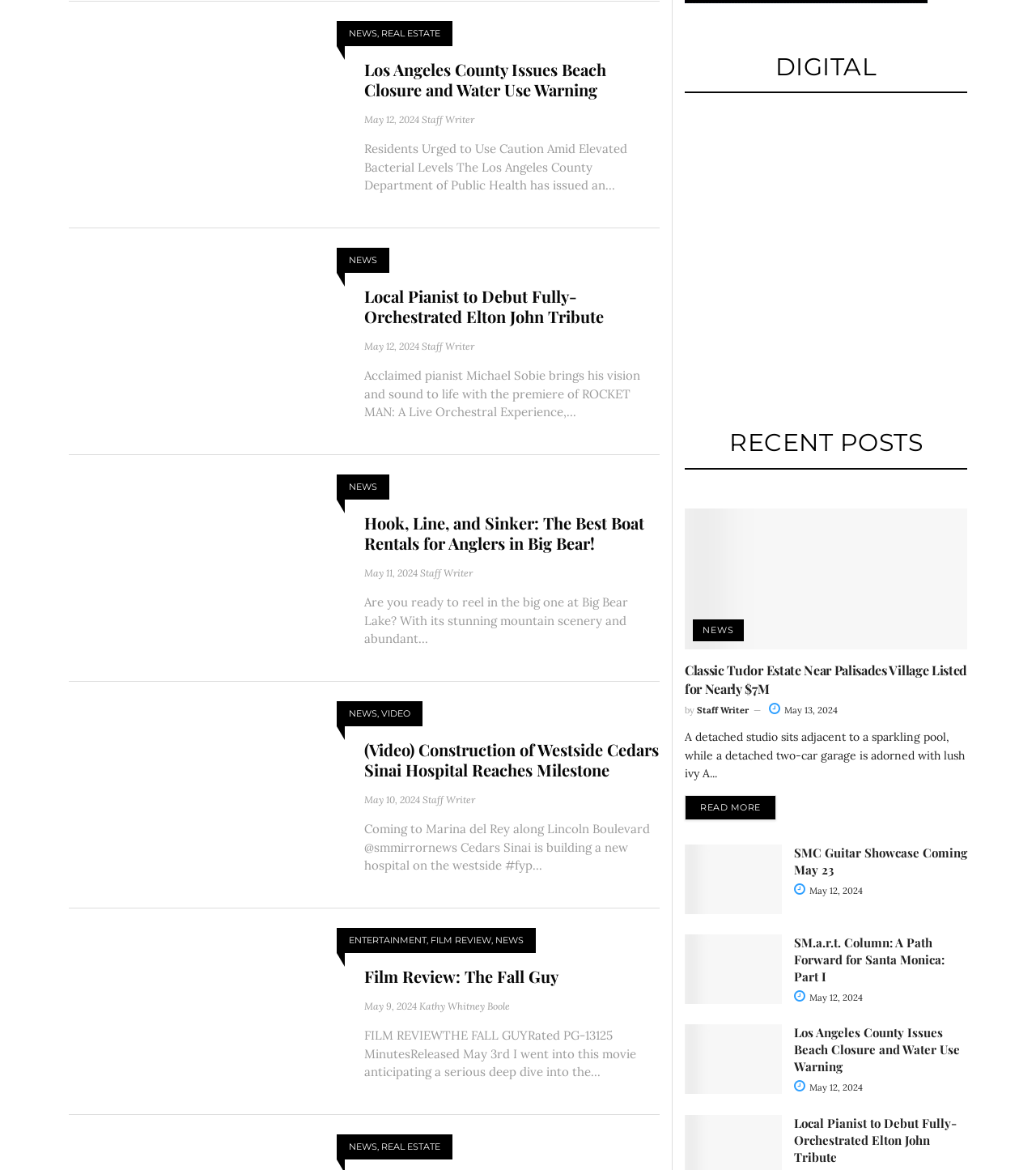Find the bounding box coordinates of the clickable area that will achieve the following instruction: "Read the article 'Los Angeles County Issues Beach Closure and Water Use Warning'".

[0.352, 0.051, 0.637, 0.085]